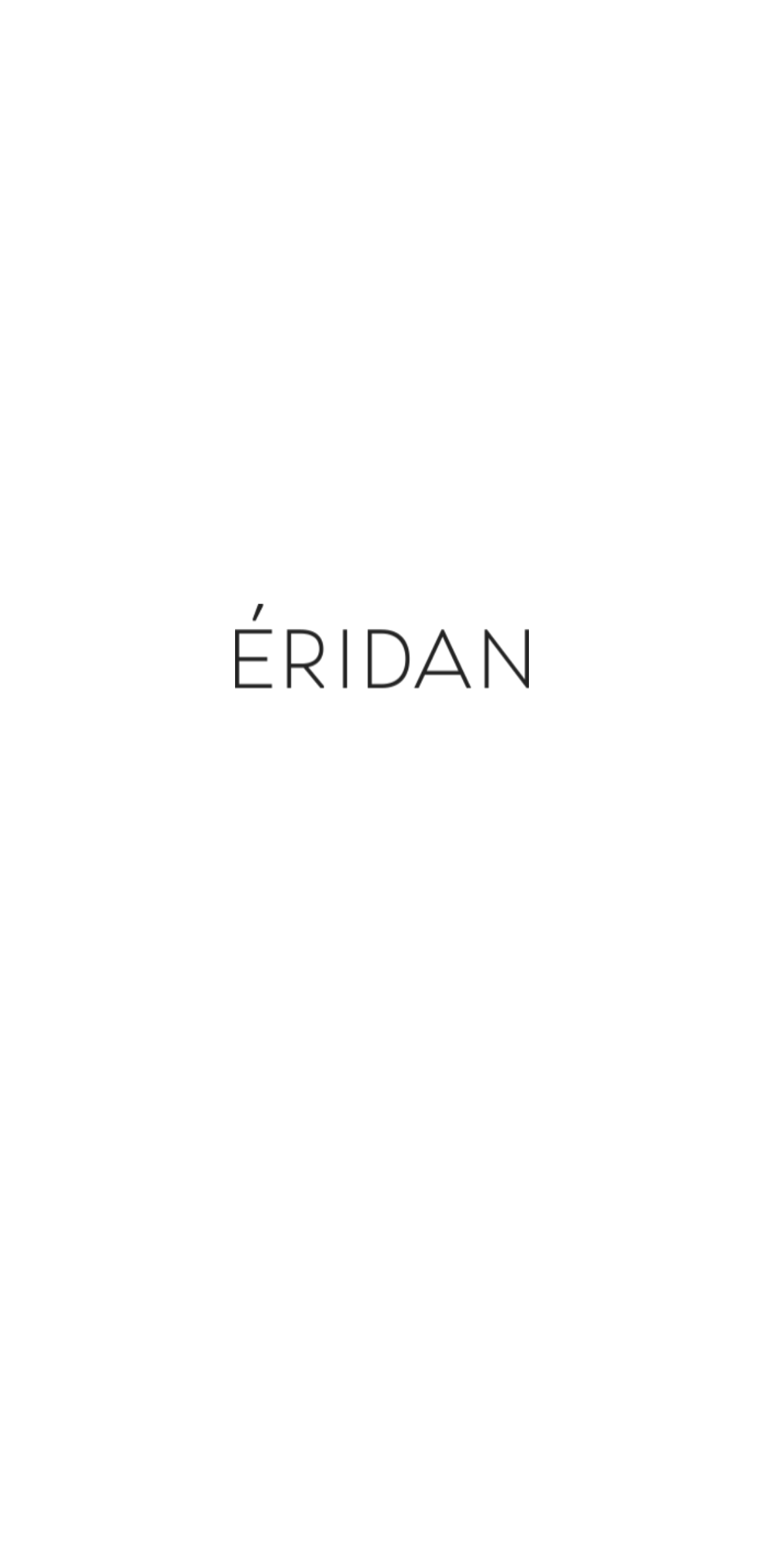Identify the bounding box coordinates of the clickable section necessary to follow the following instruction: "Open the menu". The coordinates should be presented as four float numbers from 0 to 1, i.e., [left, top, right, bottom].

[0.026, 0.449, 0.974, 0.49]